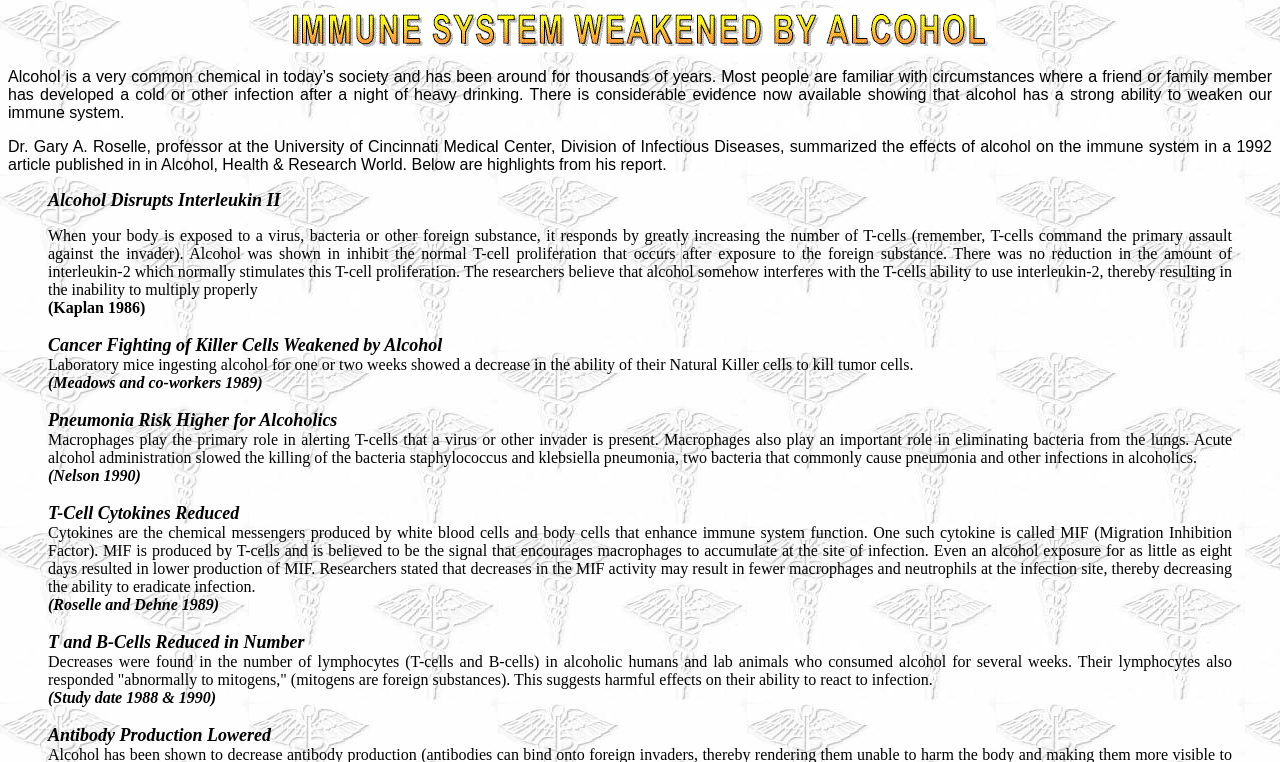Provide a short answer using a single word or phrase for the following question: 
What is the role of macrophages in the immune system?

Alerting T-cells and eliminating bacteria